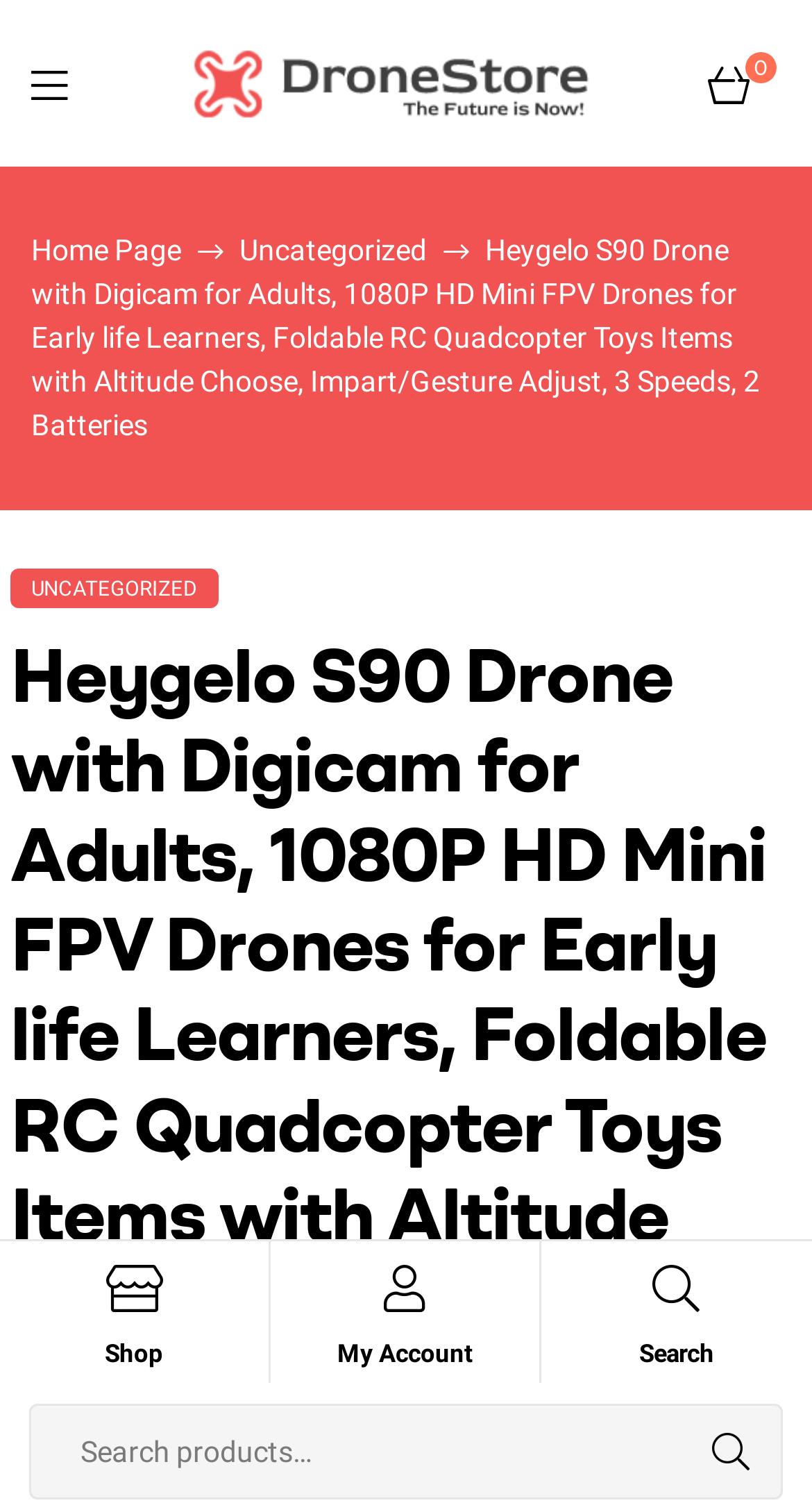Please determine the bounding box coordinates of the element to click on in order to accomplish the following task: "Go to home page". Ensure the coordinates are four float numbers ranging from 0 to 1, i.e., [left, top, right, bottom].

[0.038, 0.154, 0.223, 0.176]